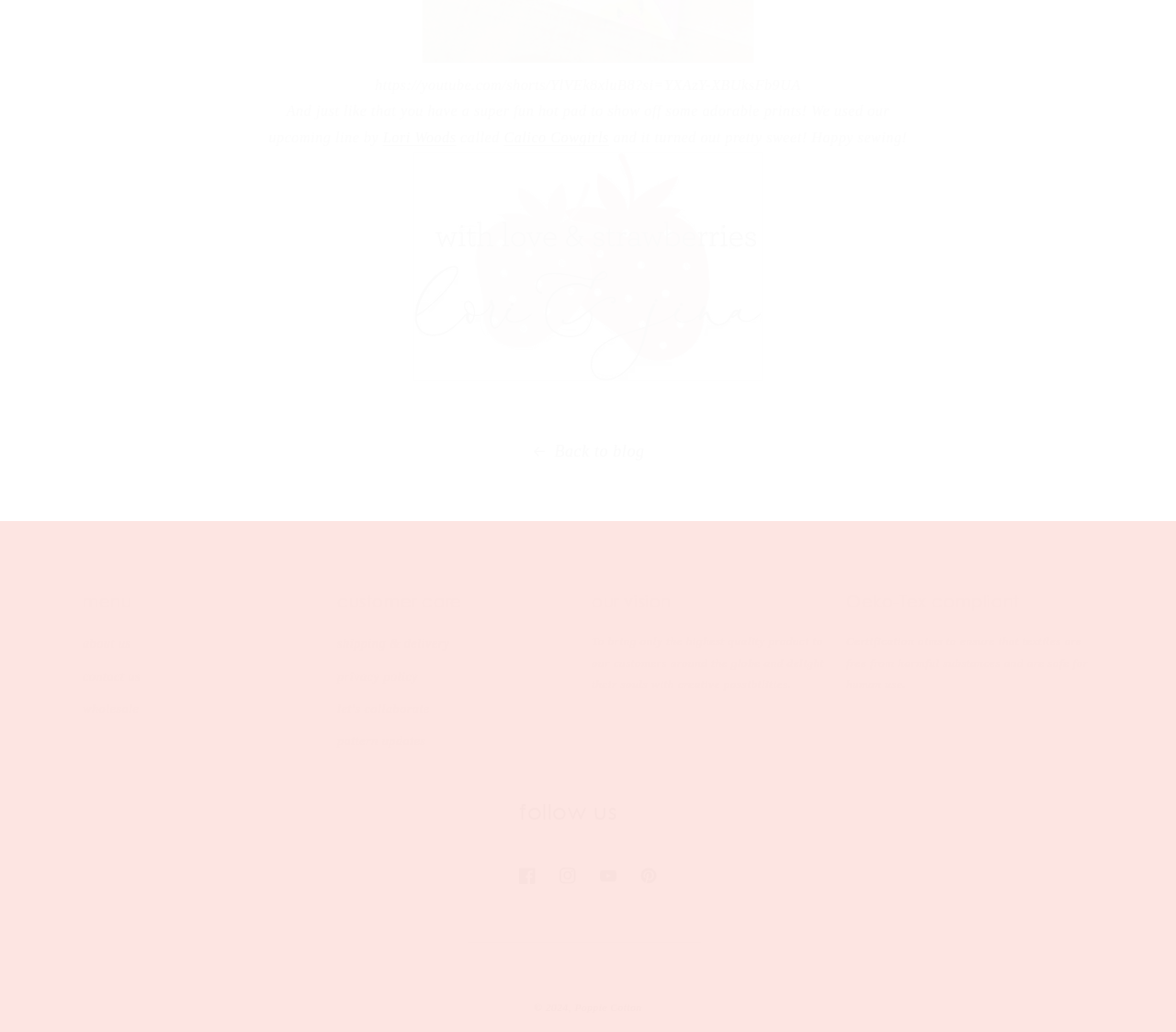Please locate the bounding box coordinates of the region I need to click to follow this instruction: "Follow on Facebook".

[0.431, 0.829, 0.466, 0.868]